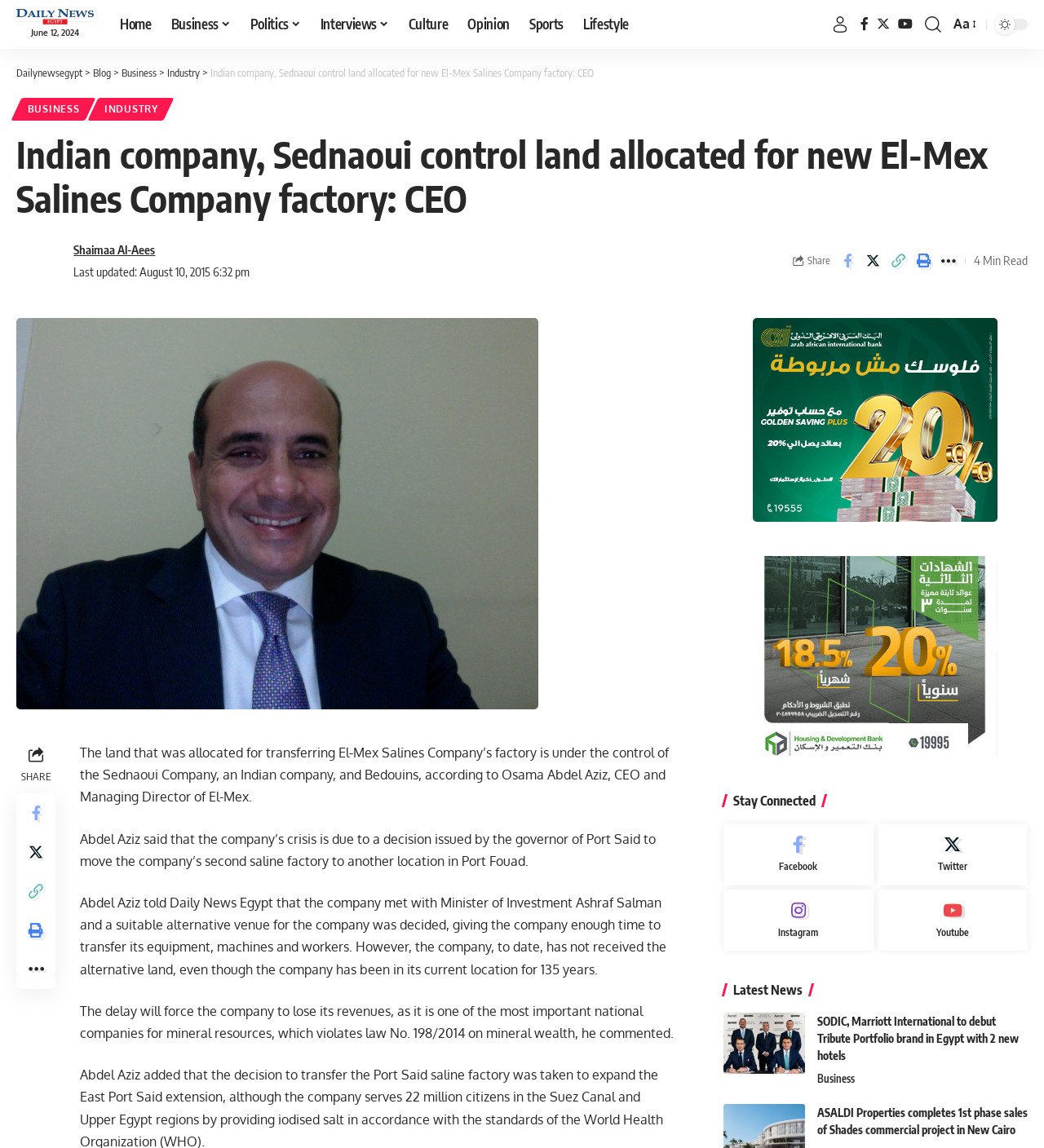Carefully observe the image and respond to the question with a detailed answer:
Who is the CEO of El-Mex Salines Company?

The article quotes Osama Abdel Aziz, the CEO and Managing Director of El-Mex Salines Company, discussing the company's crisis and the decision to move its second saline factory to another location.